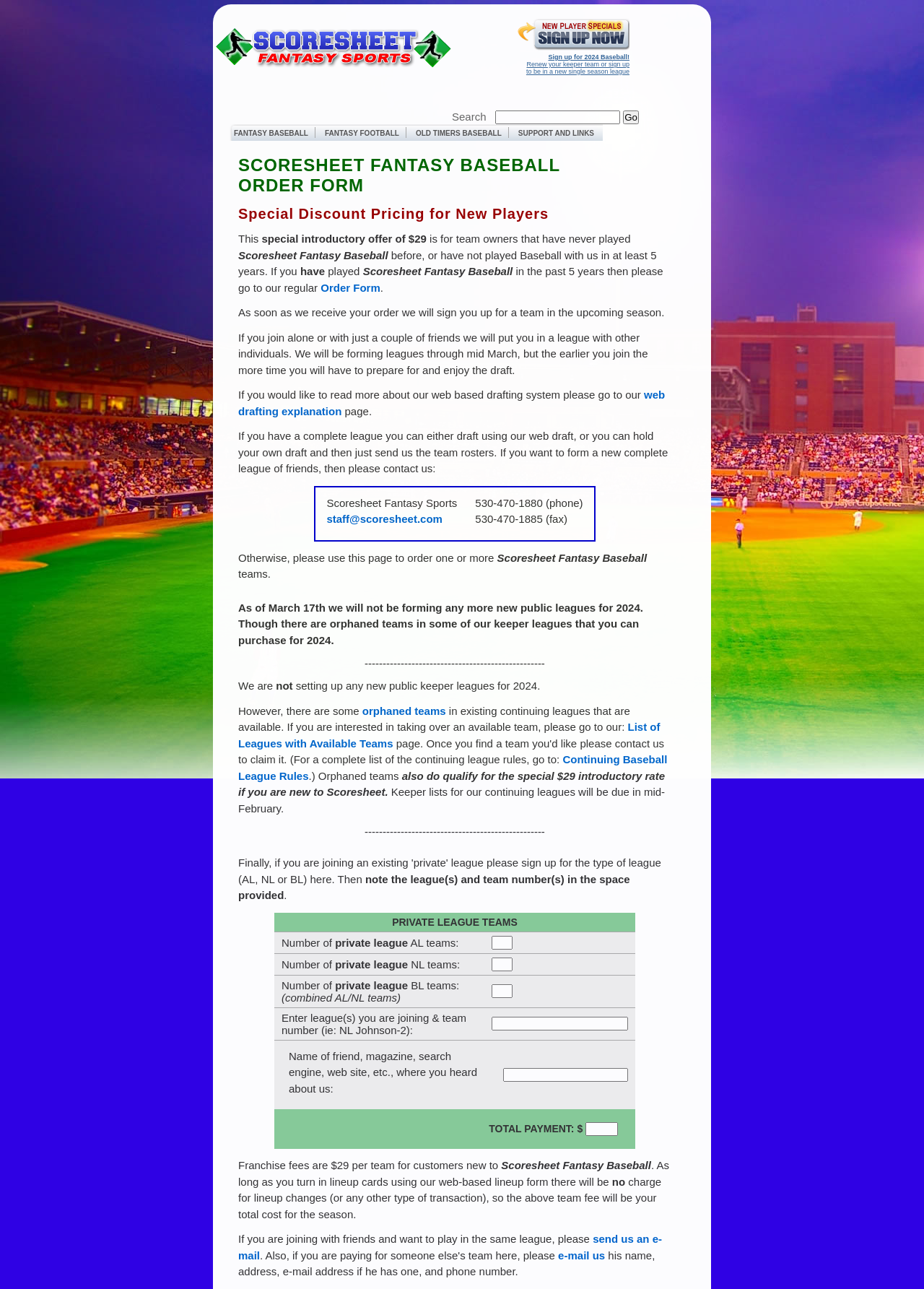Identify the bounding box of the UI element described as follows: "orphaned teams". Provide the coordinates as four float numbers in the range of 0 to 1 [left, top, right, bottom].

[0.392, 0.546, 0.483, 0.556]